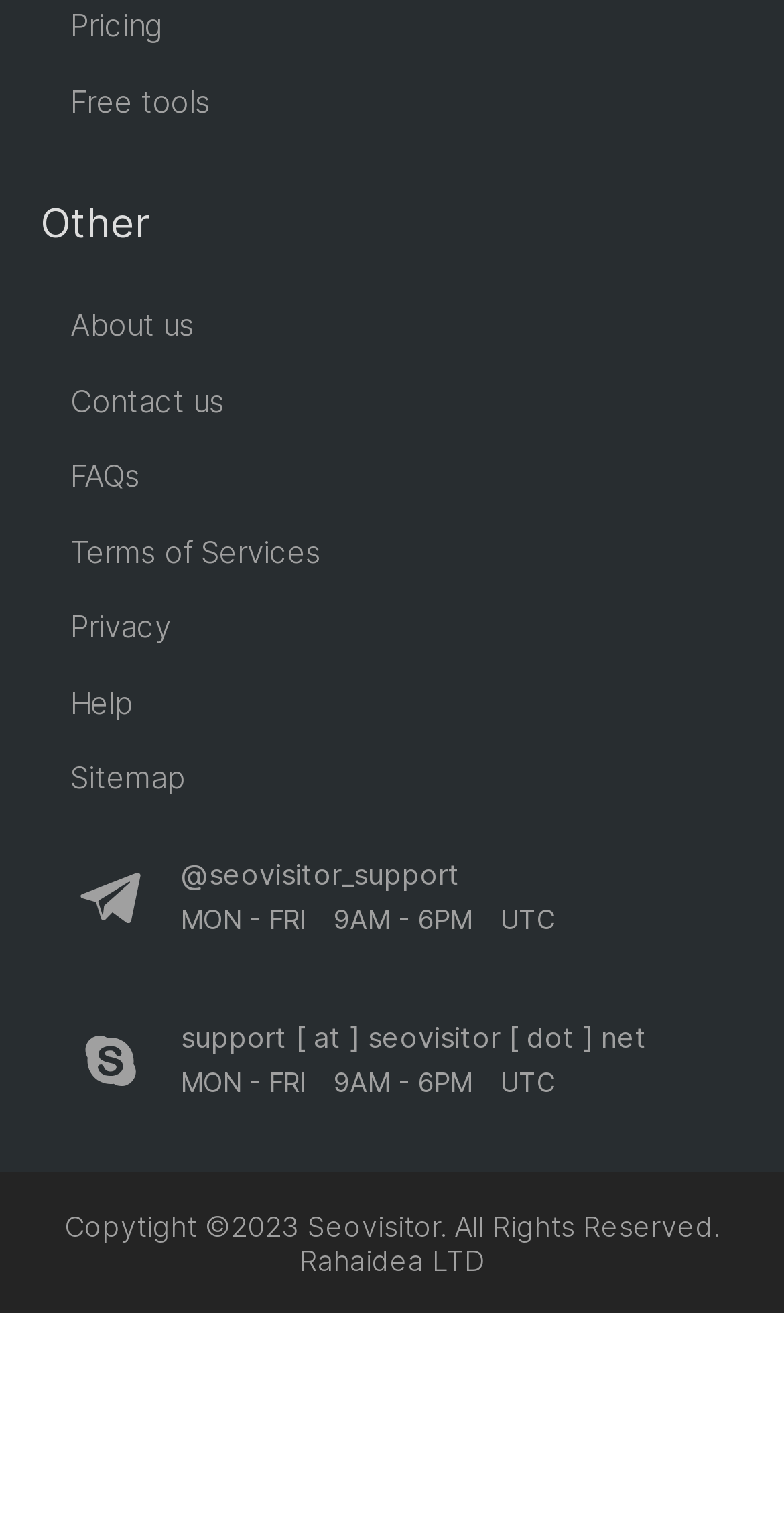Locate the bounding box coordinates of the element you need to click to accomplish the task described by this instruction: "View pricing".

[0.09, 0.004, 0.208, 0.029]